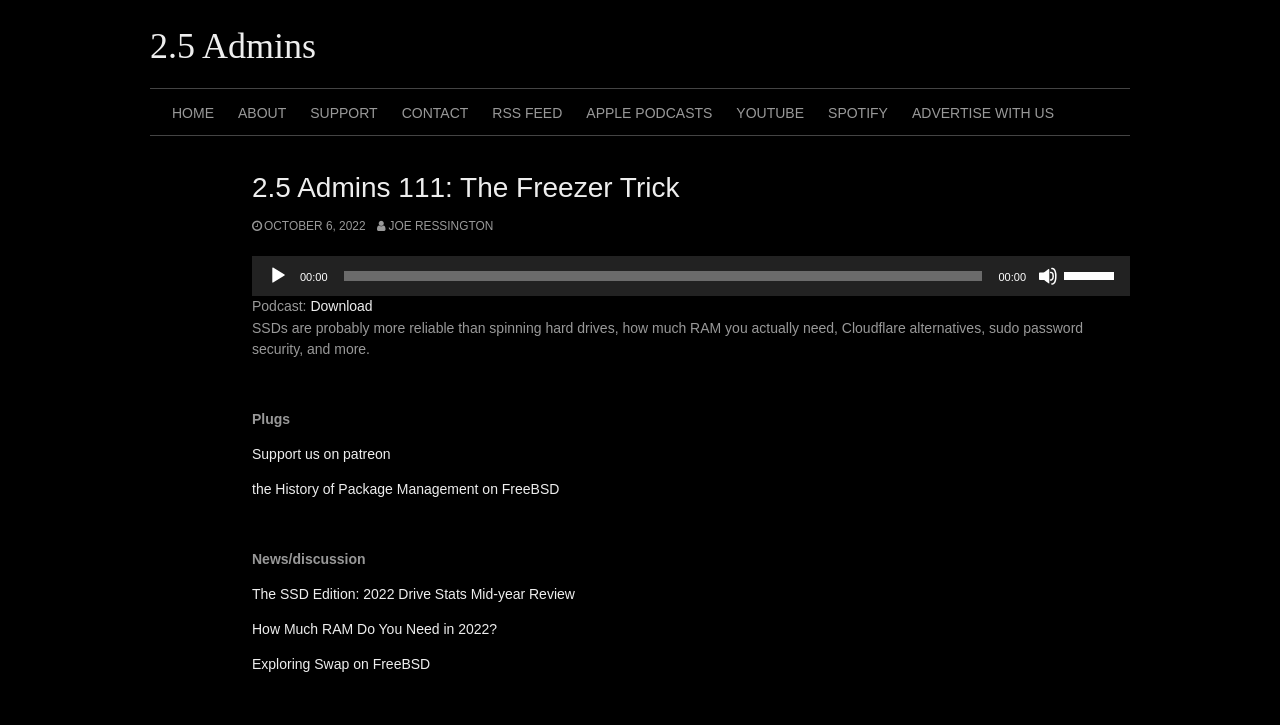Please find the bounding box coordinates for the clickable element needed to perform this instruction: "Download the podcast".

[0.242, 0.412, 0.291, 0.434]